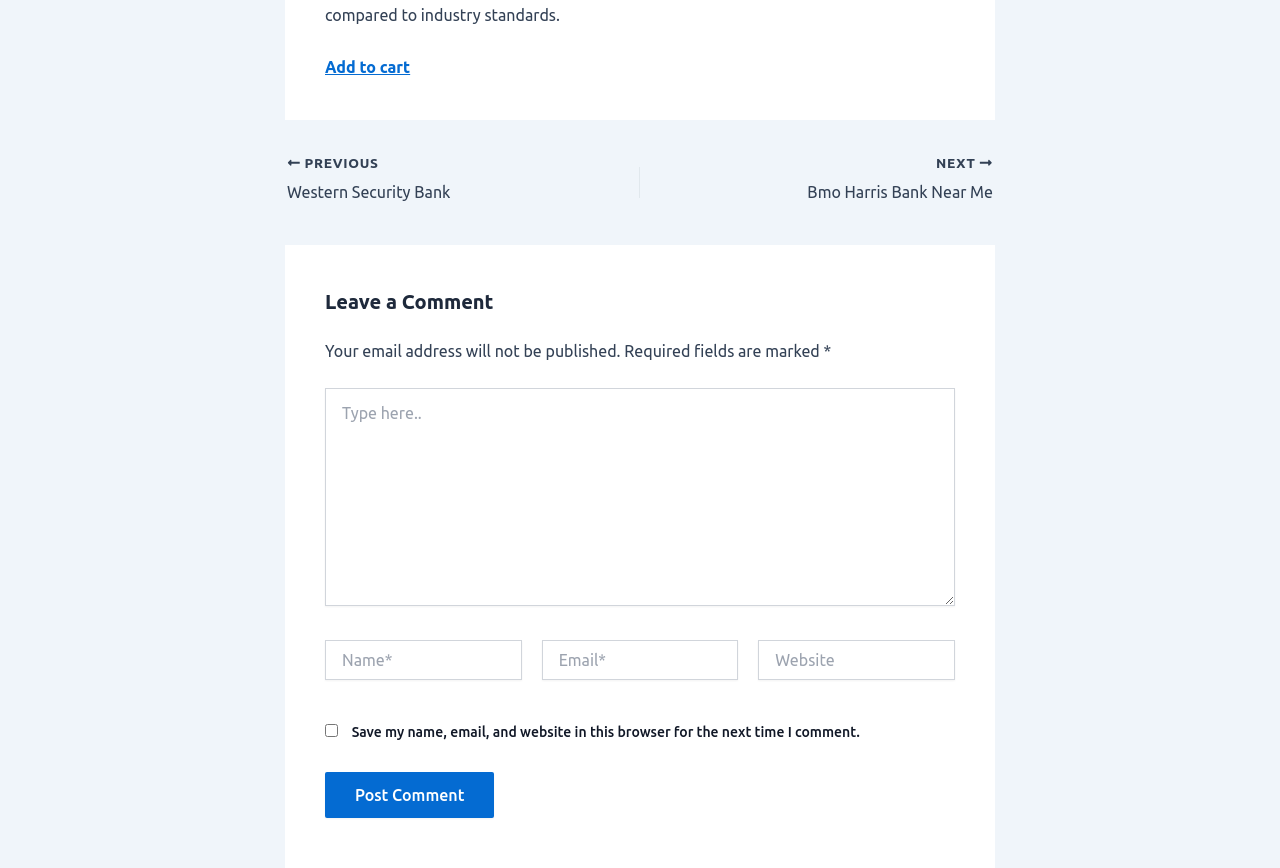Can you find the bounding box coordinates for the UI element given this description: "parent_node: Email* name="email" placeholder="Email*""? Provide the coordinates as four float numbers between 0 and 1: [left, top, right, bottom].

[0.423, 0.737, 0.577, 0.784]